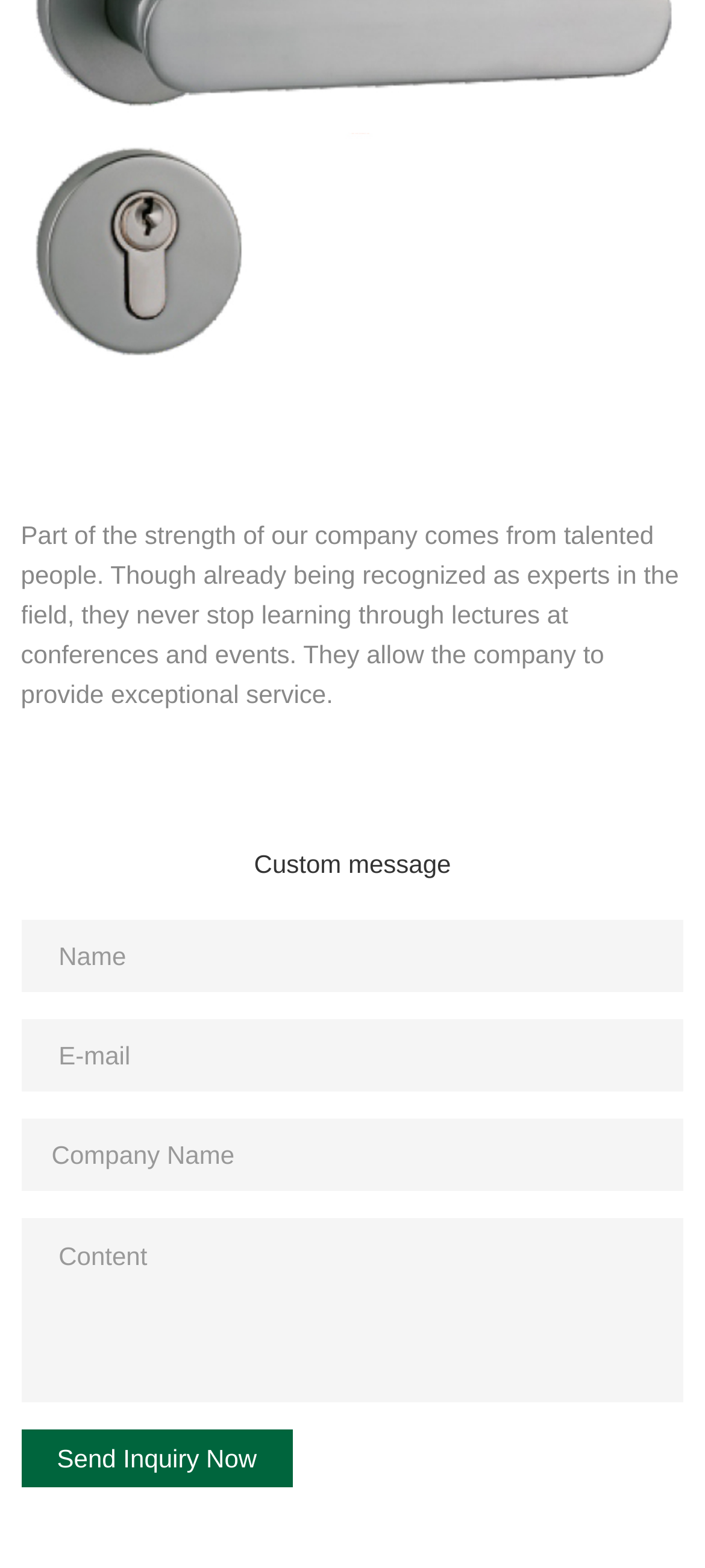Provide the bounding box coordinates for the UI element that is described as: "name="email" placeholder="E-mail"".

[0.03, 0.65, 0.97, 0.696]